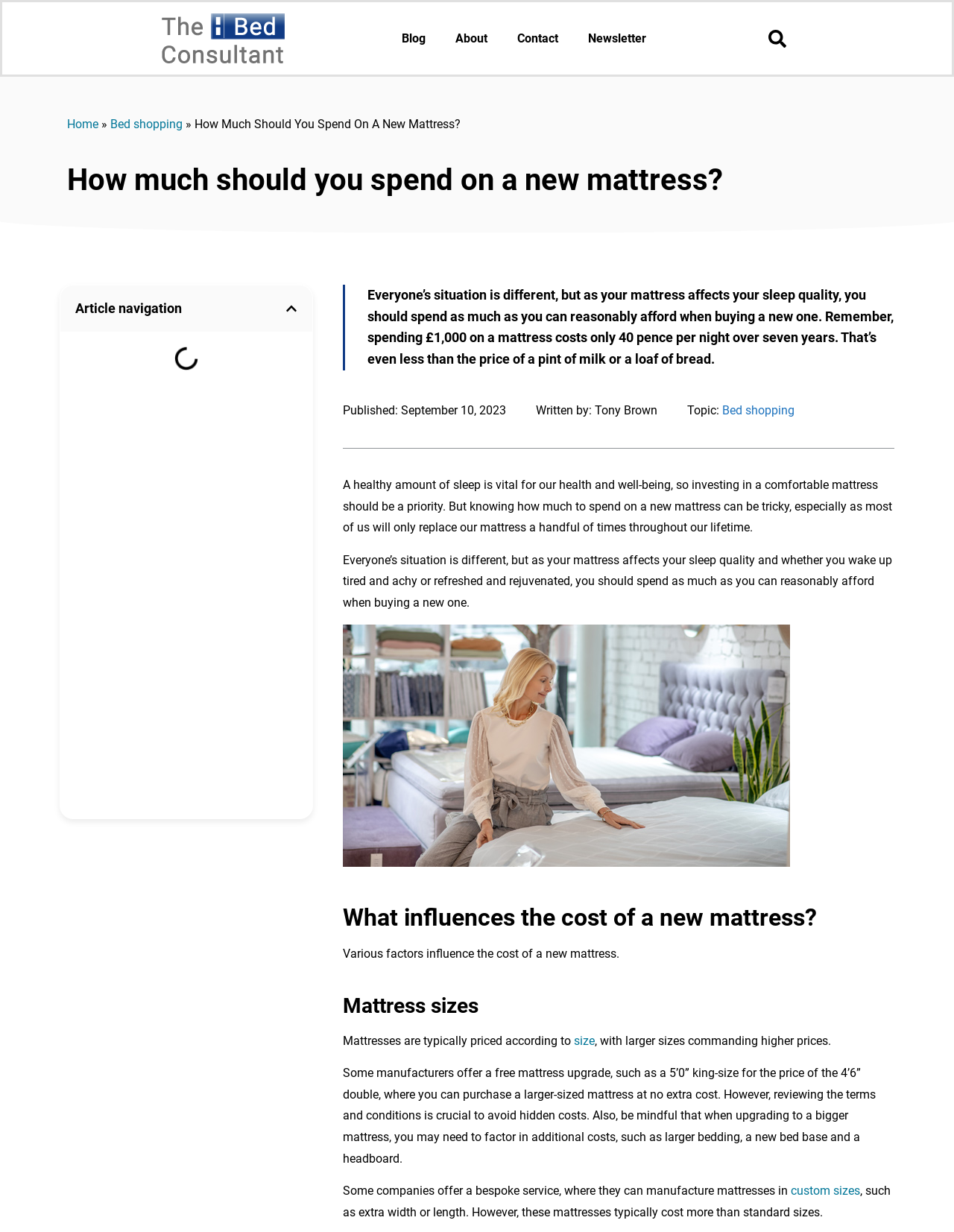Please locate the bounding box coordinates of the element's region that needs to be clicked to follow the instruction: "Click the 'Contact' link". The bounding box coordinates should be provided as four float numbers between 0 and 1, i.e., [left, top, right, bottom].

[0.526, 0.017, 0.6, 0.045]